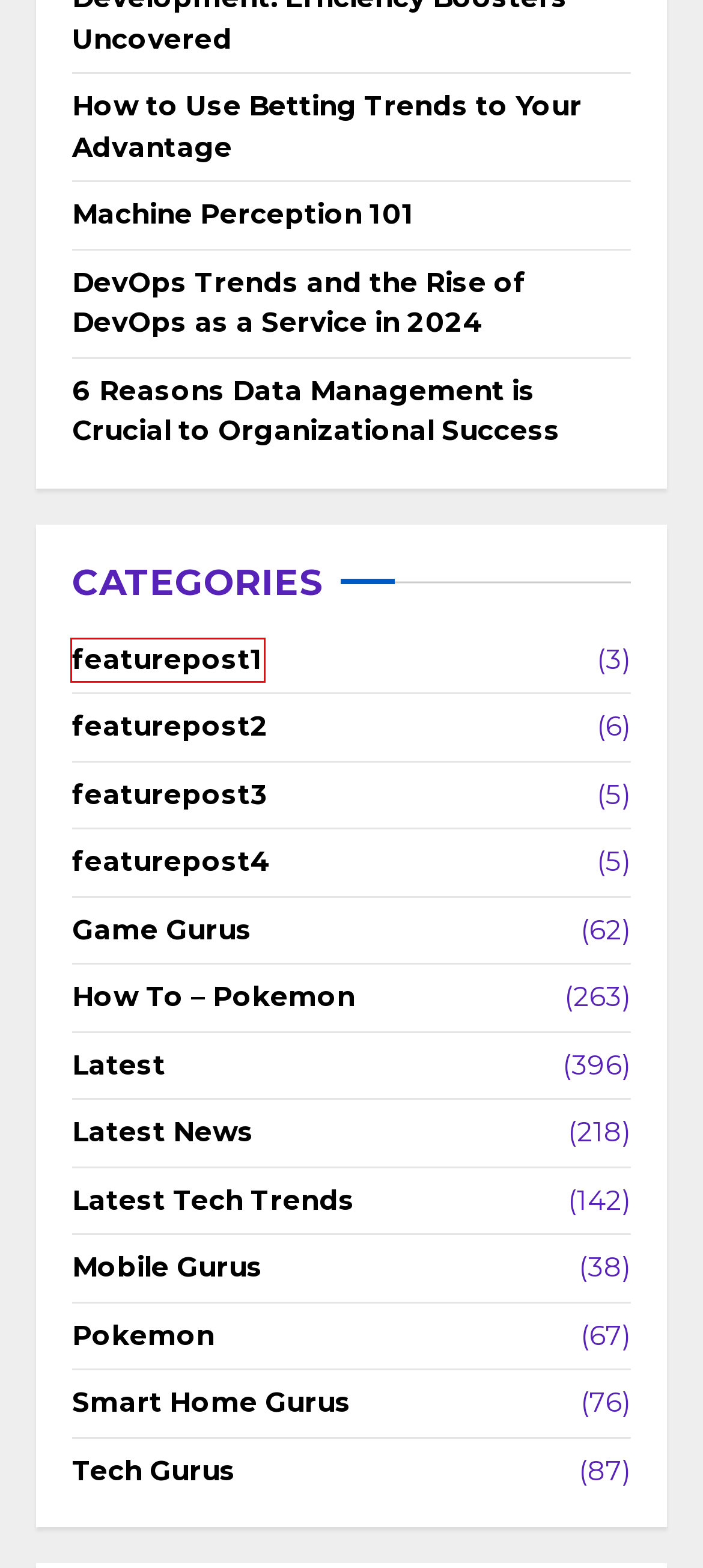You are presented with a screenshot of a webpage containing a red bounding box around a particular UI element. Select the best webpage description that matches the new webpage after clicking the element within the bounding box. Here are the candidates:
A. featurepost3 - Wave Tech Global
B. Netticasinot - Parhaat casinot ja bonukset 2024 listattuna
C. featurepost1 - Wave Tech Global
D. Game Gurus - Wave Tech Global
E. Mejores casinos online España 2024 | Top 20 casinos online
F. Top 35 Casinos Online de España ▷ Actualizado Junio 2024
G. Latest Tech Trends - Wave Tech Global
H. Clan Guide Blade and Soul Revolution - Wave Tech Global

C